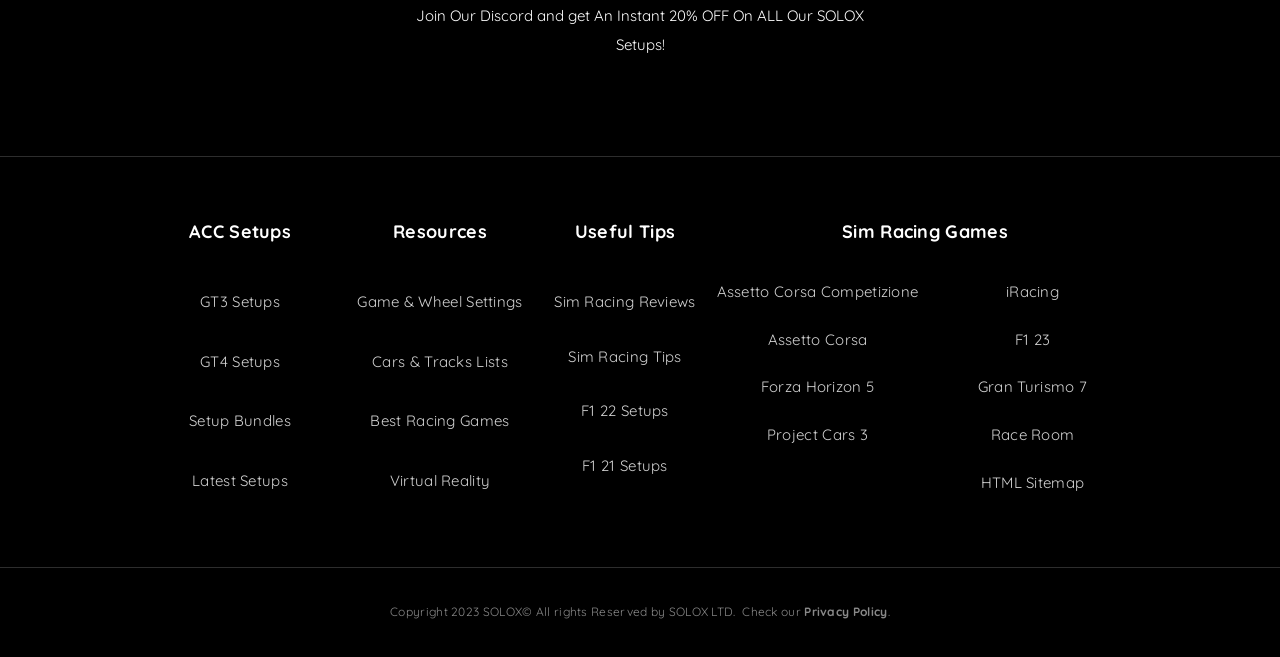Consider the image and give a detailed and elaborate answer to the question: 
What sim racing games are mentioned on the webpage?

The webpage mentions several sim racing games, including Assetto Corsa, Forza Horizon 5, and iRacing, which are listed as links under the 'Sim Racing Games' section.